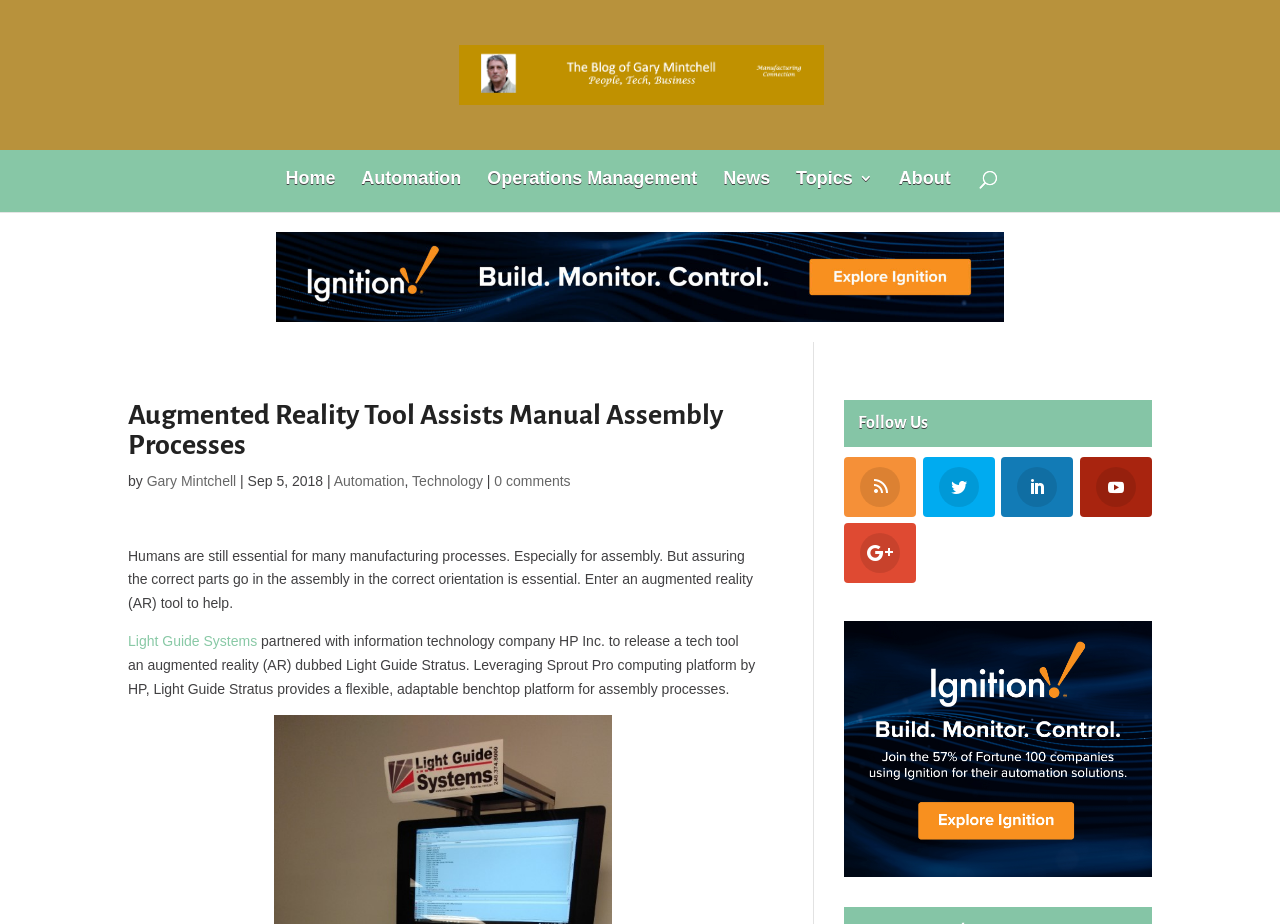Provide the bounding box coordinates of the section that needs to be clicked to accomplish the following instruction: "Learn more about Light Guide Systems."

[0.1, 0.685, 0.201, 0.702]